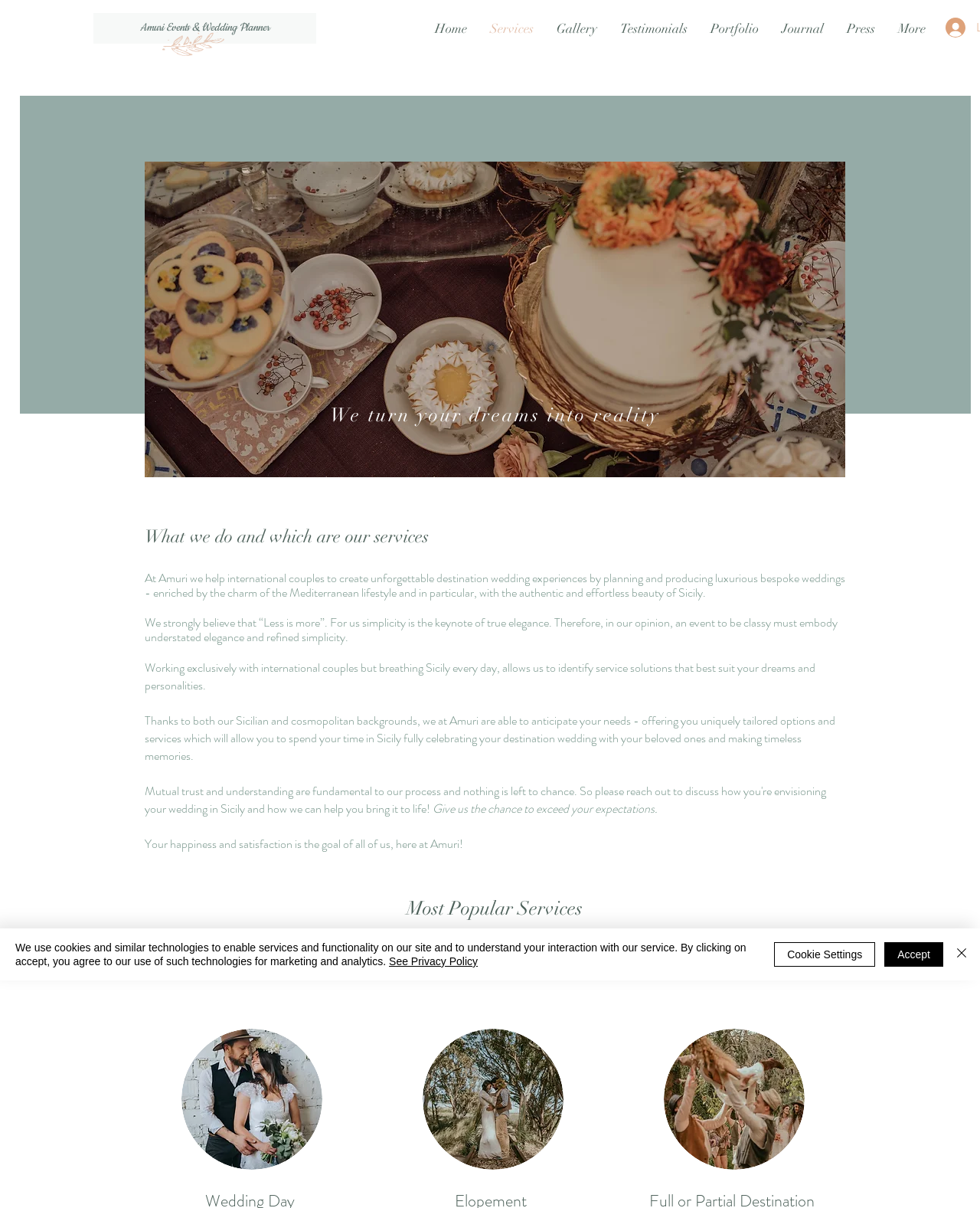Please find the bounding box coordinates of the section that needs to be clicked to achieve this instruction: "Explore 'Unique mini wedding in Sicily'".

[0.677, 0.852, 0.821, 0.968]